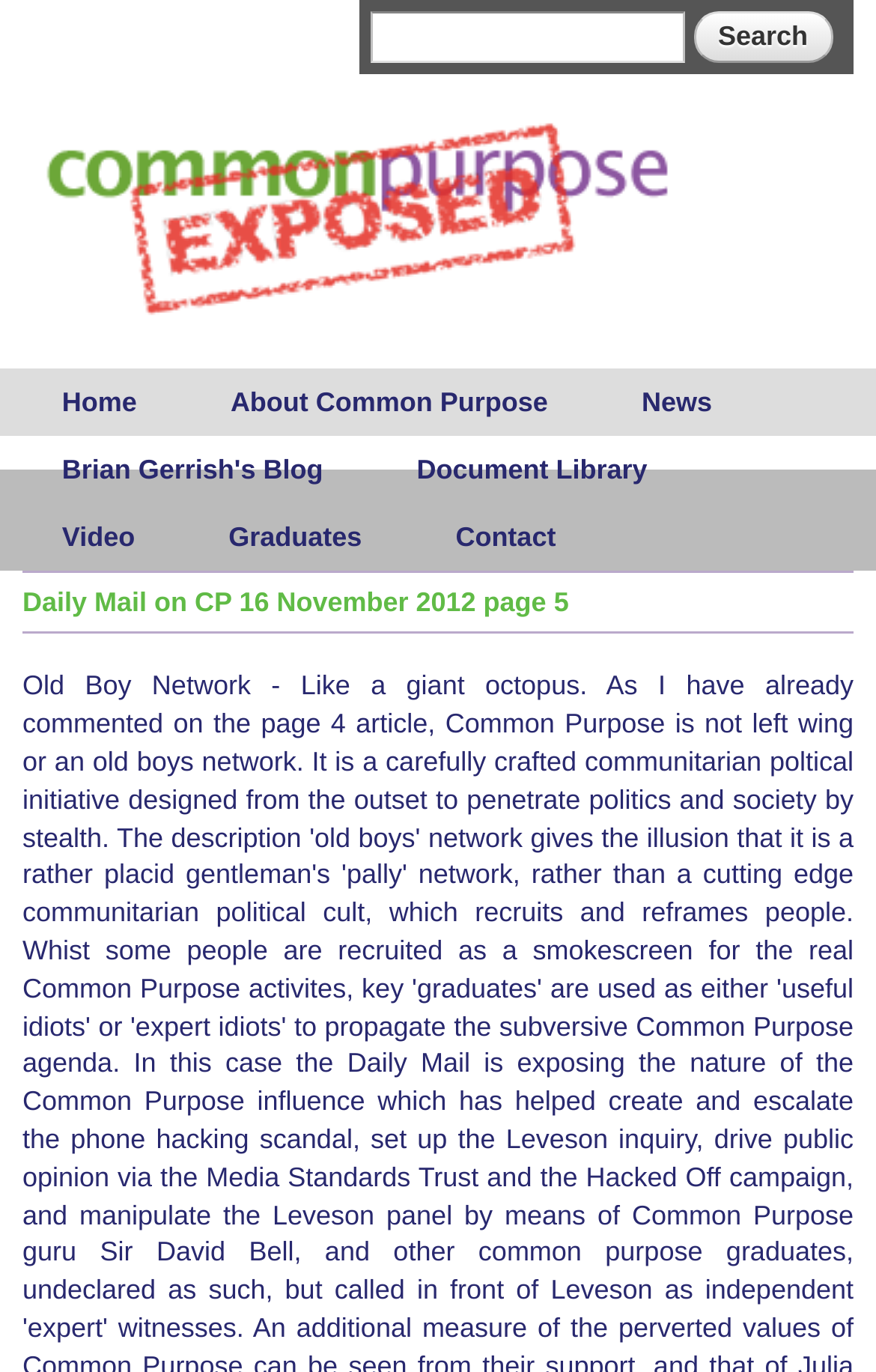Respond to the following query with just one word or a short phrase: 
How many main menu items are there?

7